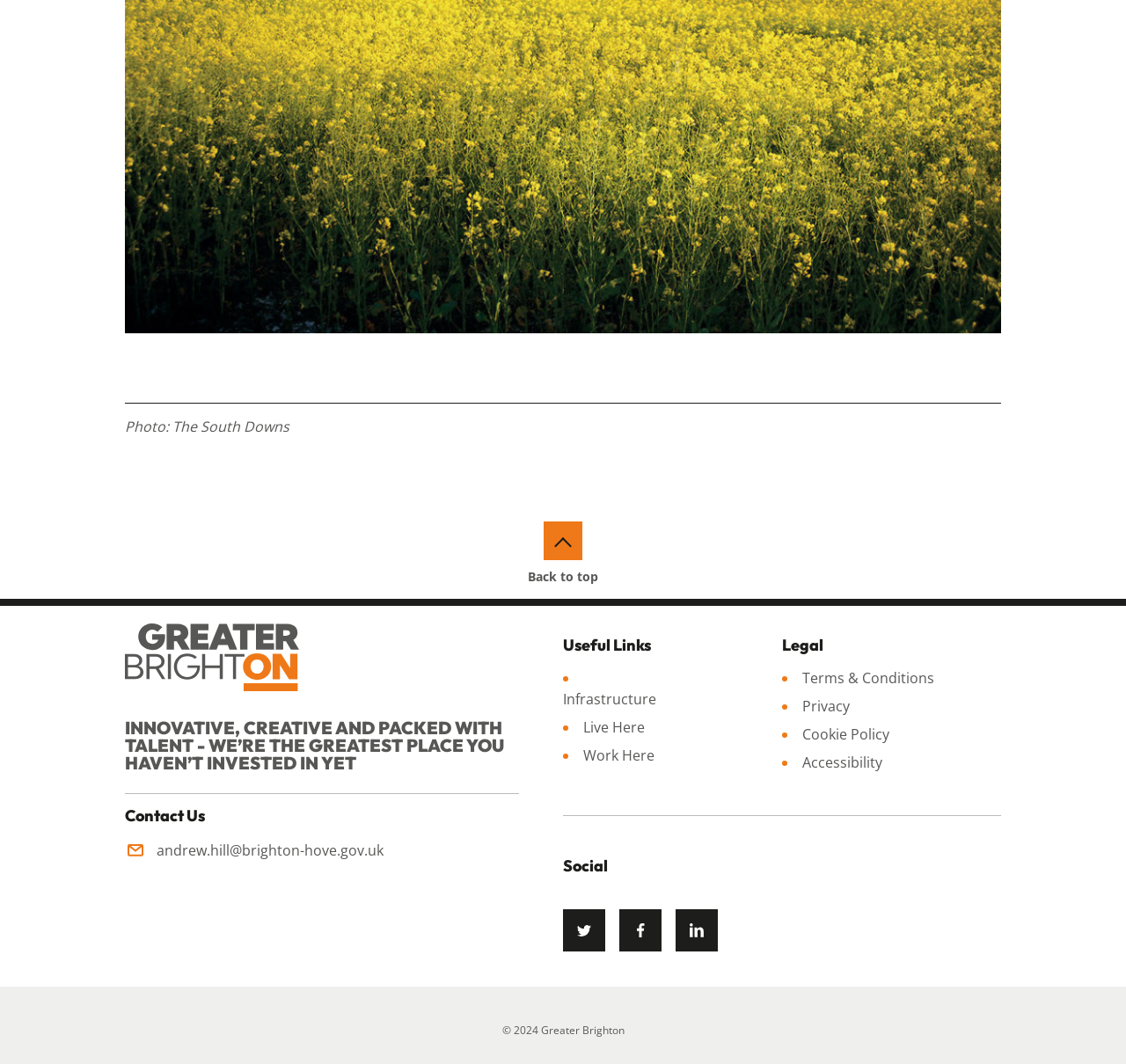Please find the bounding box coordinates for the clickable element needed to perform this instruction: "Click on the 'Back to top' link".

[0.469, 0.49, 0.531, 0.55]